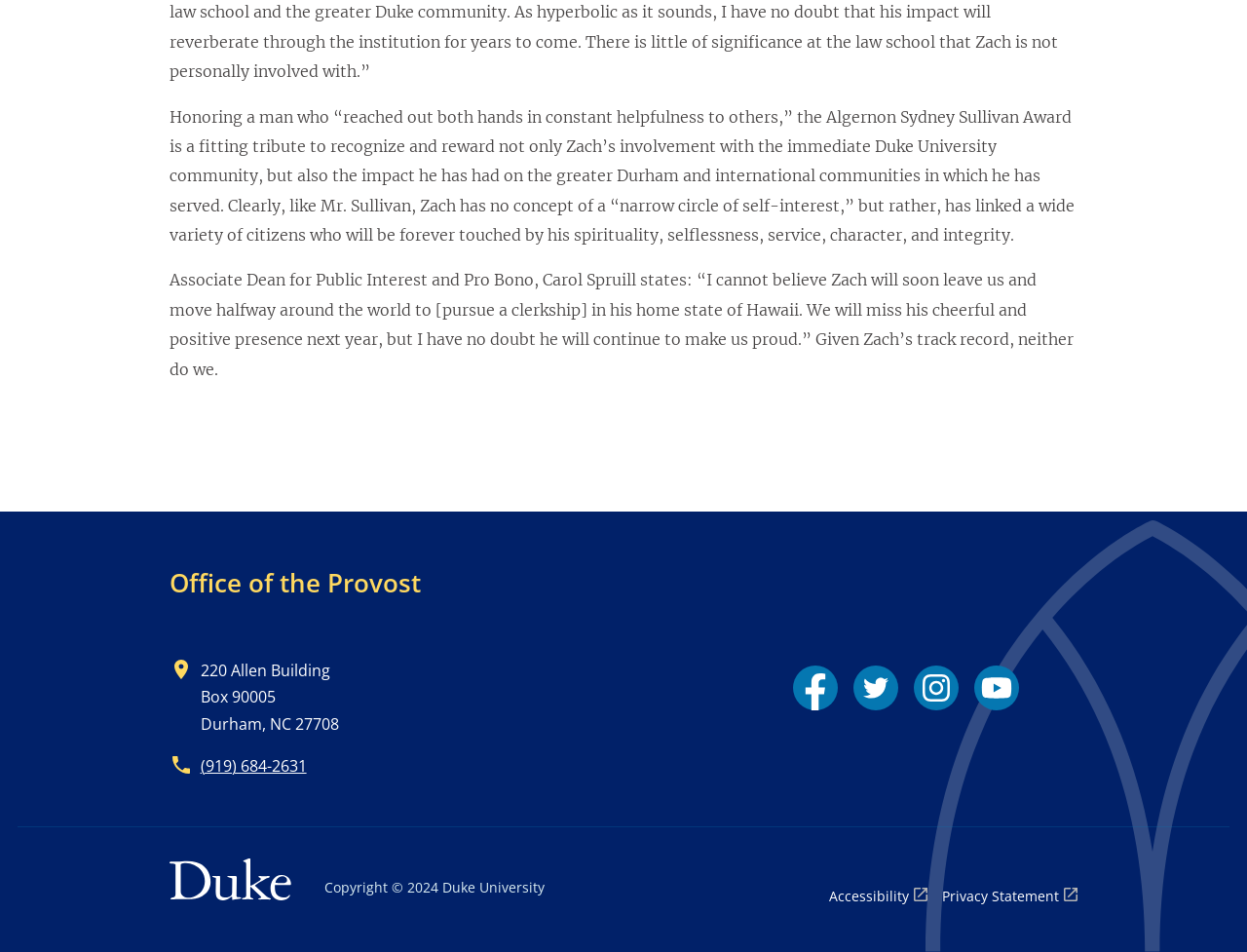Specify the bounding box coordinates of the element's region that should be clicked to achieve the following instruction: "Go to Duke University homepage". The bounding box coordinates consist of four float numbers between 0 and 1, in the format [left, top, right, bottom].

[0.136, 0.902, 0.254, 0.964]